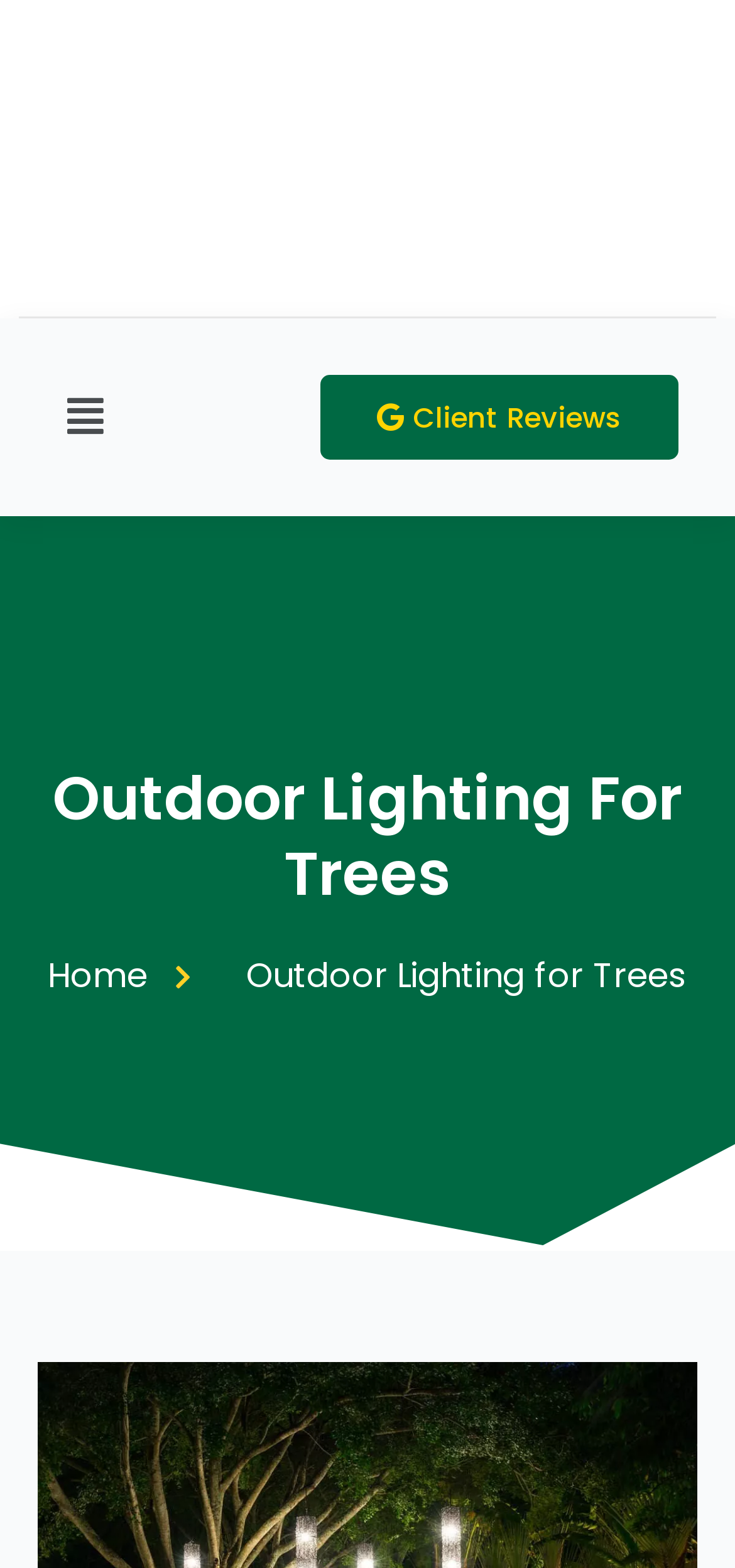Give a detailed account of the webpage.

The webpage is about outdoor lighting for trees, with a focus on enhancing outdoor spaces. At the top left, there is a link to "Rudy's Tree Service" accompanied by an image with the same name. Below this, a main menu button is located, featuring an icon represented by '\uf039'. 

To the right of the main menu button, a link to "Client Reviews" is positioned. The main heading "Outdoor Lighting For Trees" is prominently displayed in the middle of the page. 

Below the heading, a navigation menu is situated, consisting of three links: "Home" on the left, an empty link in the middle, and "Outdoor Lighting for Trees" on the right.